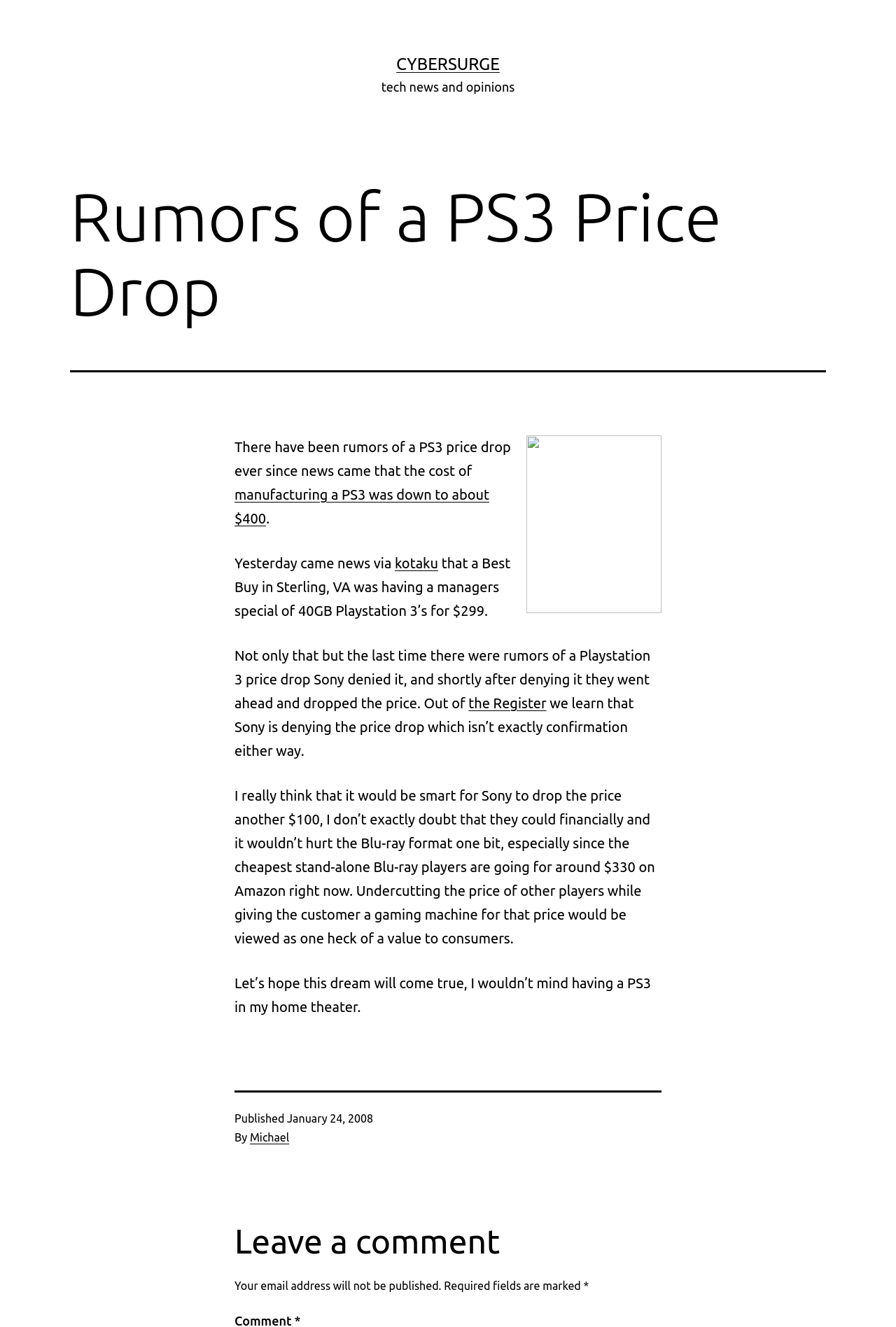Please pinpoint the bounding box coordinates for the region I should click to adhere to this instruction: "Leave a comment".

[0.262, 0.919, 0.738, 0.952]